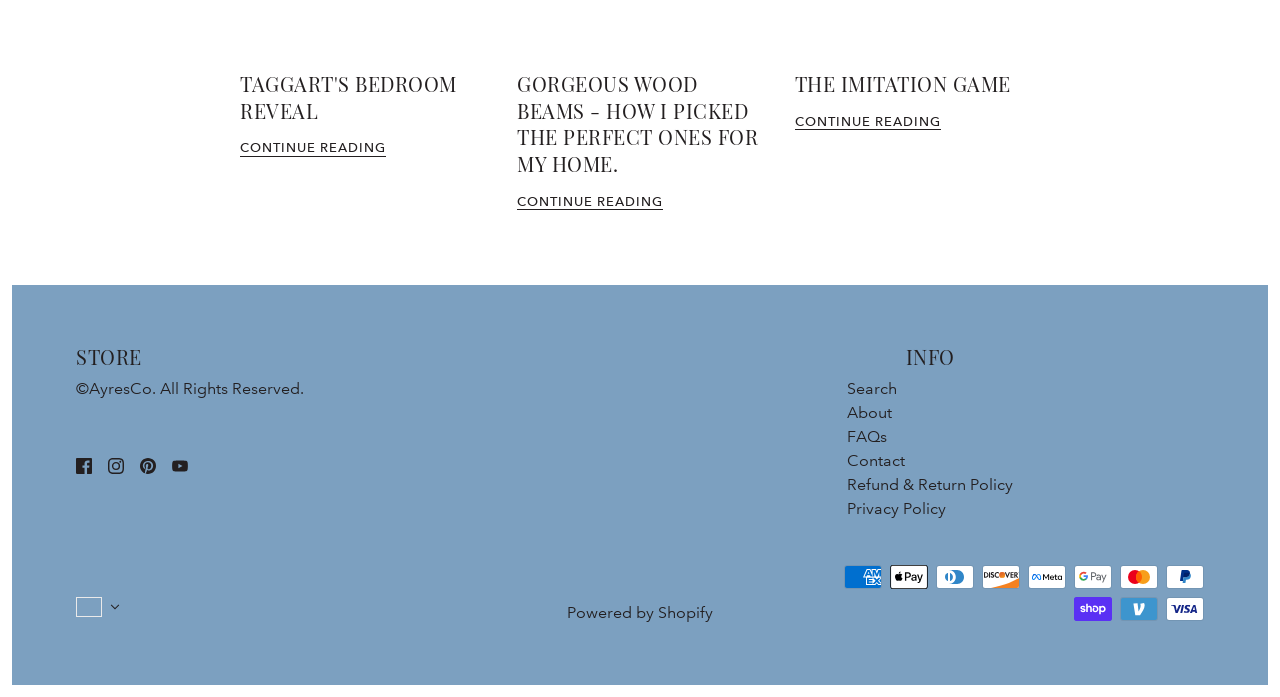Identify the bounding box coordinates for the UI element described as follows: "United States(USD $)". Ensure the coordinates are four float numbers between 0 and 1, formatted as [left, top, right, bottom].

[0.056, 0.85, 0.097, 0.891]